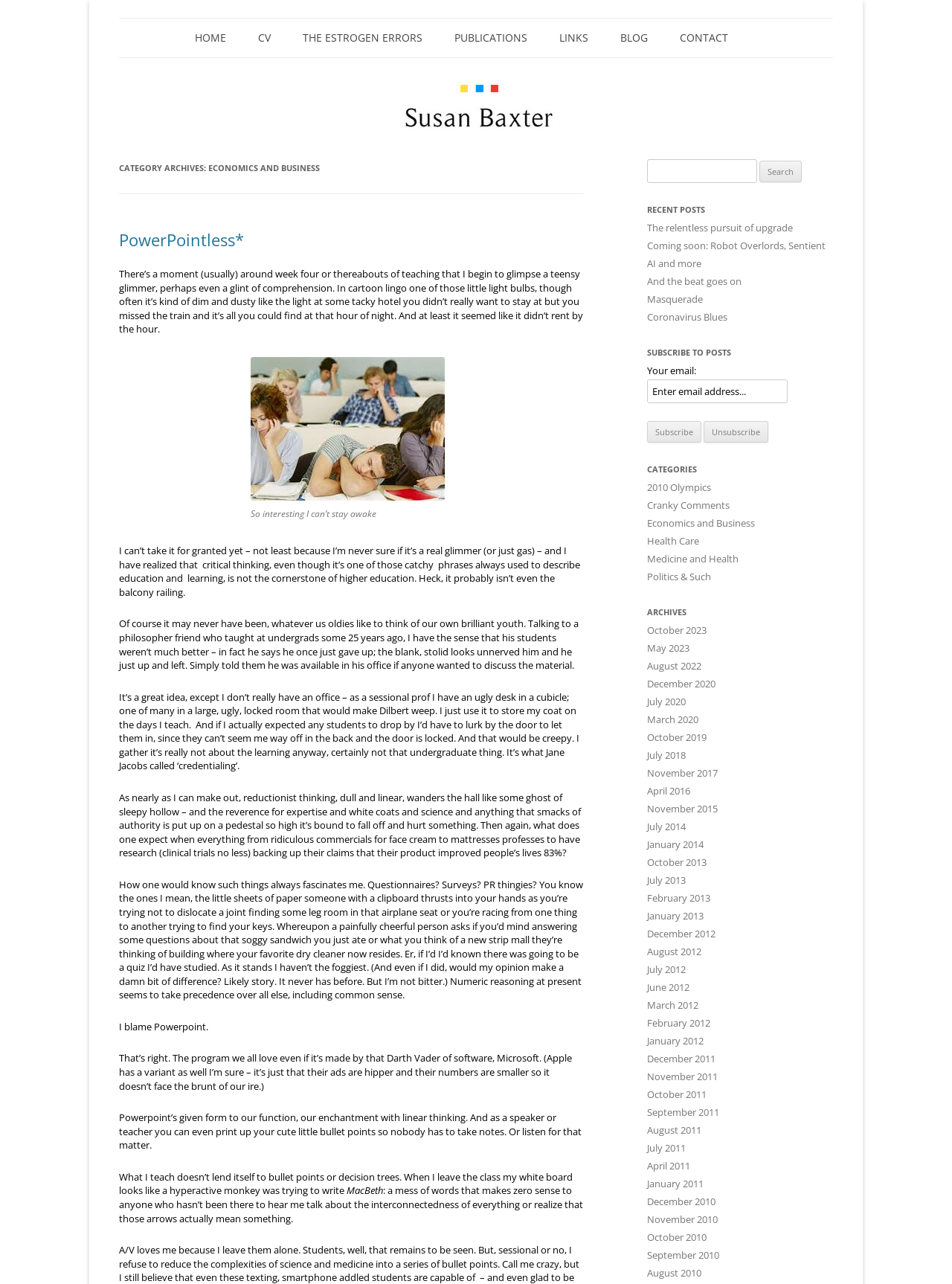Identify and provide the bounding box for the element described by: "Automobile".

None